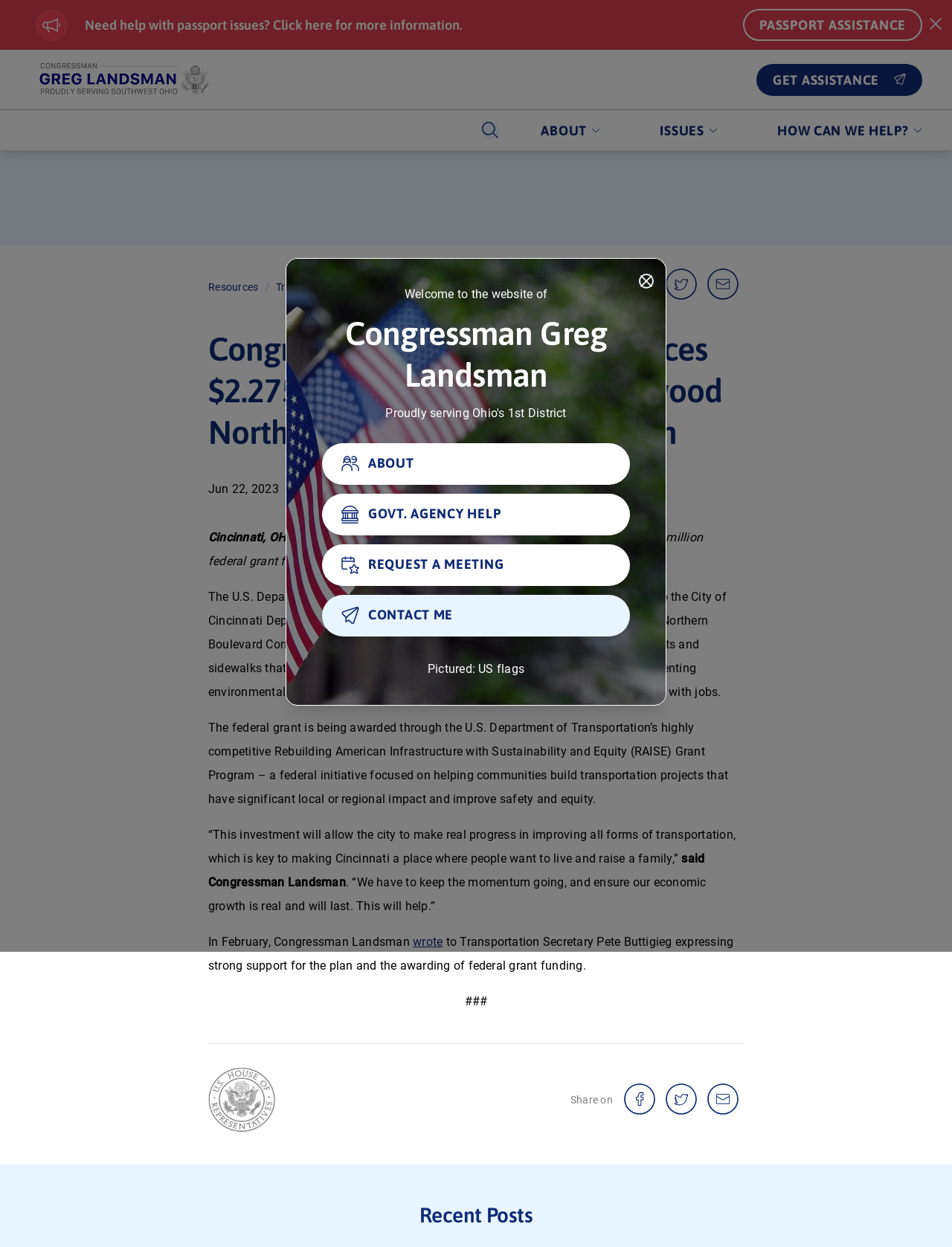Please provide a one-word or short phrase answer to the question:
What is the date of the announcement?

Jun 22, 2023